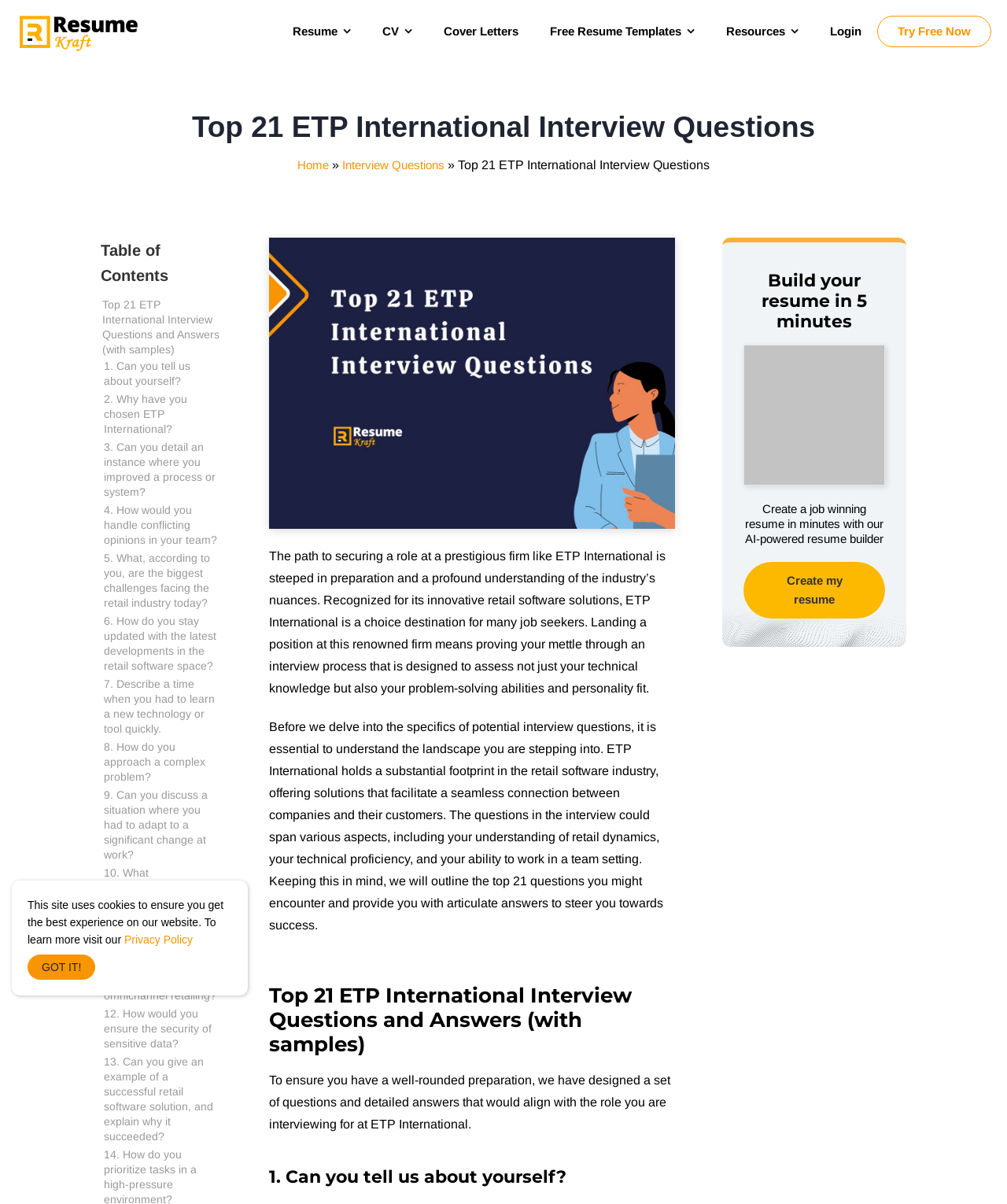Present a detailed account of what is displayed on the webpage.

This webpage is a comprehensive guide to acing an ETP International interview, with a focus on the top 21 questions and sample answers. At the top of the page, there is a menu bar with links to various sections, including "Resume", "CV", "Cover Letters", "Free Resume Templates", "Resources", and "Login". 

Below the menu bar, there is a prominent heading that reads "Top 21 ETP International Interview Questions" accompanied by an image. 

On the left side of the page, there is a table of contents with links to each of the 21 interview questions, which are listed in a bullet-point format. Each question is preceded by a bullet marker.

The main content of the page is divided into sections, each addressing a specific interview question. Each section begins with the question, followed by a detailed answer and sample response. The text is well-structured and easy to follow, with headings and subheadings that break up the content.

In the middle of the page, there is a section that provides an overview of ETP International and its role in the retail software industry. This section includes two paragraphs of text that provide context and background information on the company.

Towards the bottom of the page, there is a call-to-action section that encourages users to build their resume in 5 minutes using an AI-powered resume builder. This section includes an image of a resume template and a link to create a resume.

Finally, at the very bottom of the page, there is a notice about the site's use of cookies, with a link to the privacy policy and a "Got it!" button to acknowledge the notice.